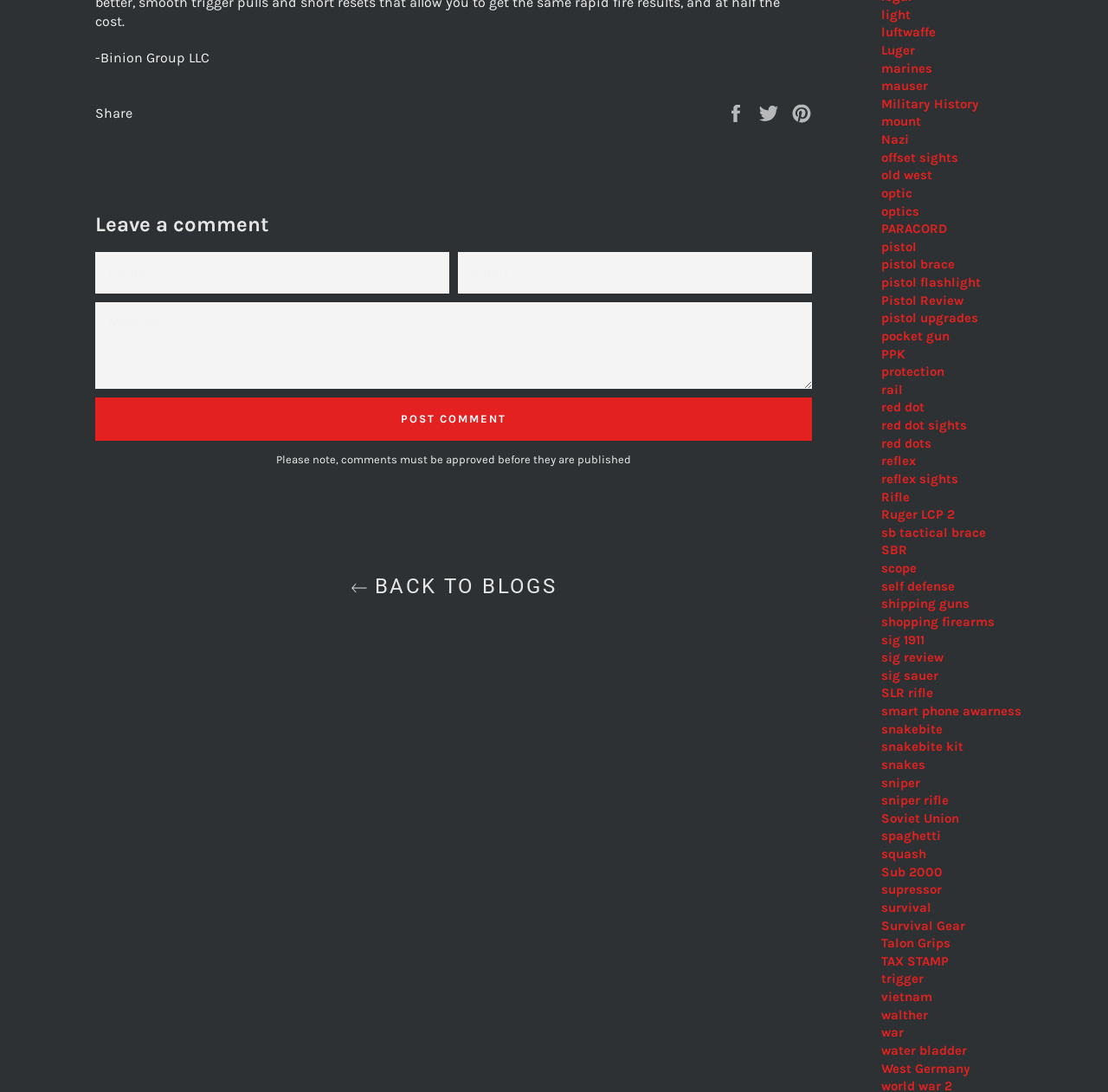Determine the coordinates of the bounding box that should be clicked to complete the instruction: "Click on the 'BACK TO BLOGS' link". The coordinates should be represented by four float numbers between 0 and 1: [left, top, right, bottom].

[0.07, 0.524, 0.748, 0.551]